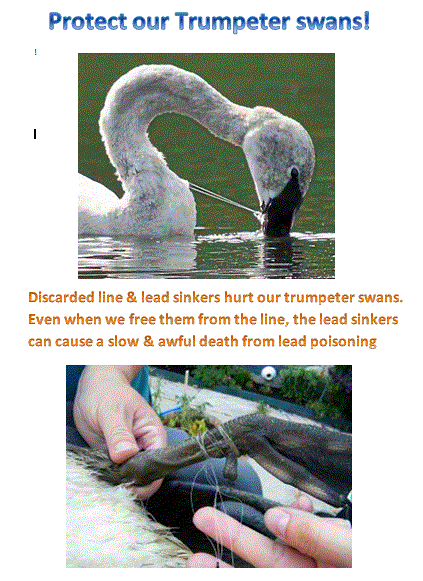Using the information from the screenshot, answer the following question thoroughly:
What is the harmful impact of discarded fishing line on Trumpeter swans?

The informative caption below the image addresses the harmful impacts of discarded fishing line and lead sinkers on these swans, emphasizing the serious consequences such as lead poisoning that can result even after the animals are freed from entanglement.